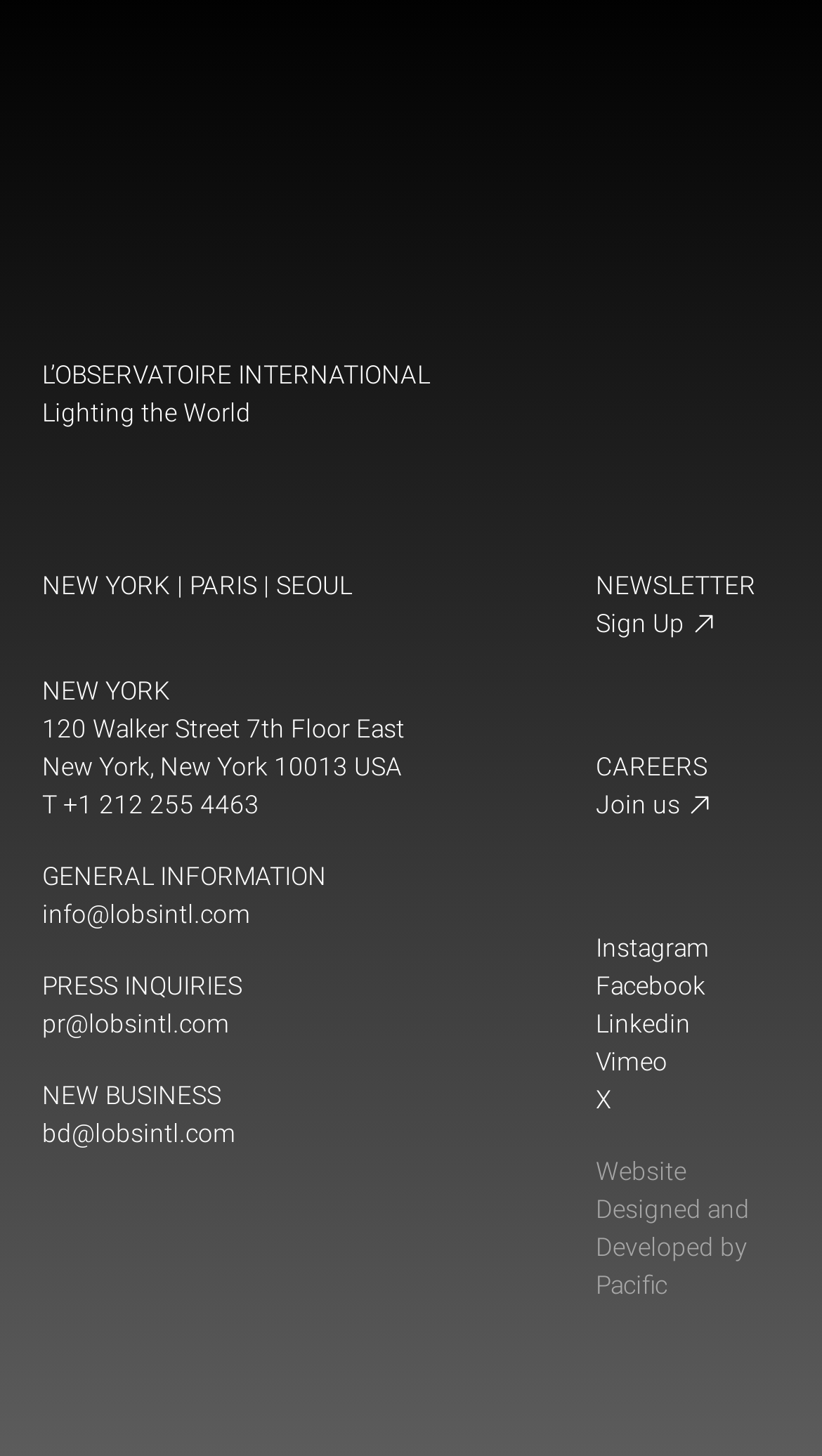What social media platforms is the organization on?
Please respond to the question with as much detail as possible.

The organization's social media presence can be found in the bottom right section of the webpage, where the links to their profiles on Instagram, Facebook, Linkedin, and Vimeo are listed.